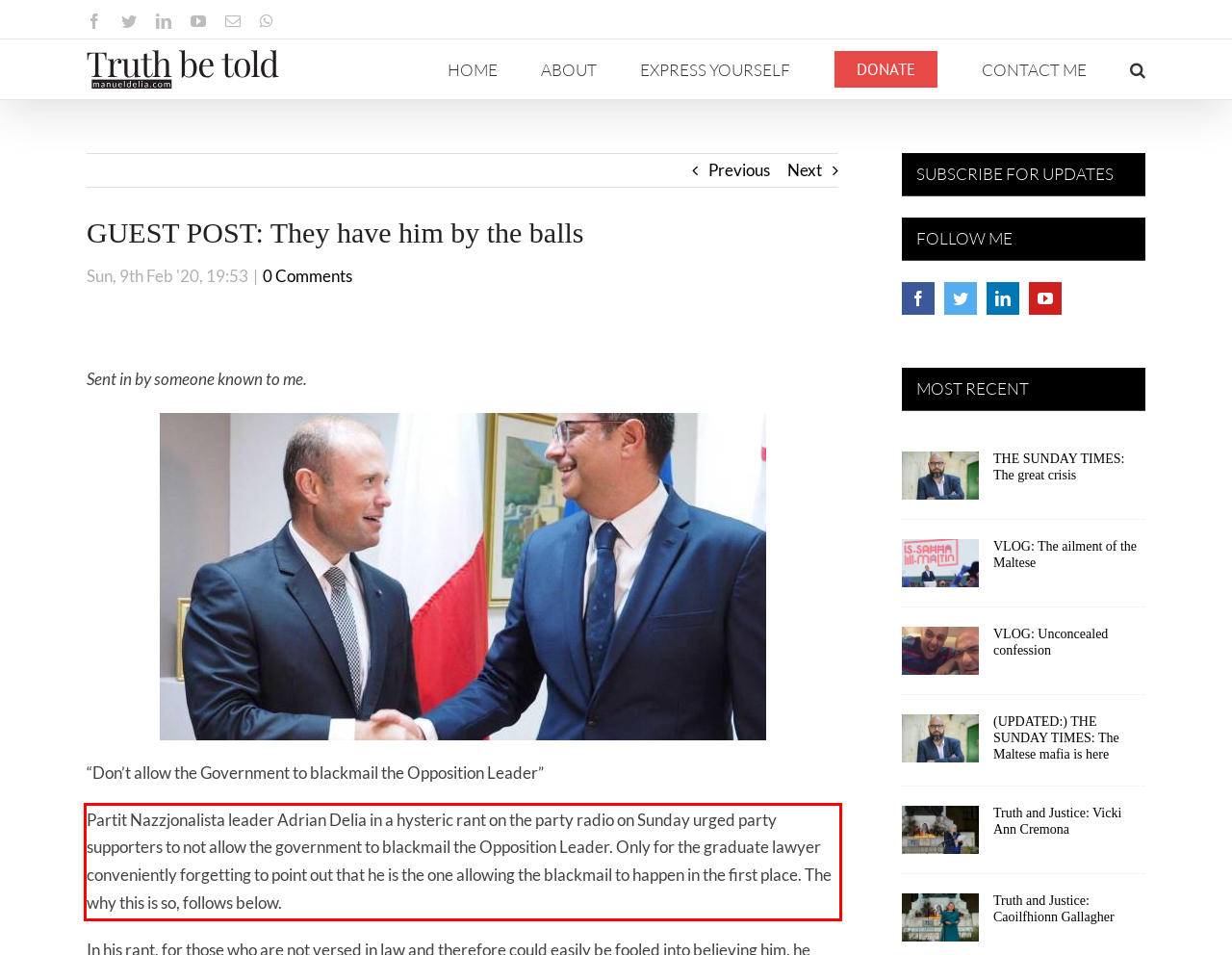Given a screenshot of a webpage with a red bounding box, please identify and retrieve the text inside the red rectangle.

Partit Nazzjonalista leader Adrian Delia in a hysteric rant on the party radio on Sunday urged party supporters to not allow the government to blackmail the Opposition Leader. Only for the graduate lawyer conveniently forgetting to point out that he is the one allowing the blackmail to happen in the first place. The why this is so, follows below.